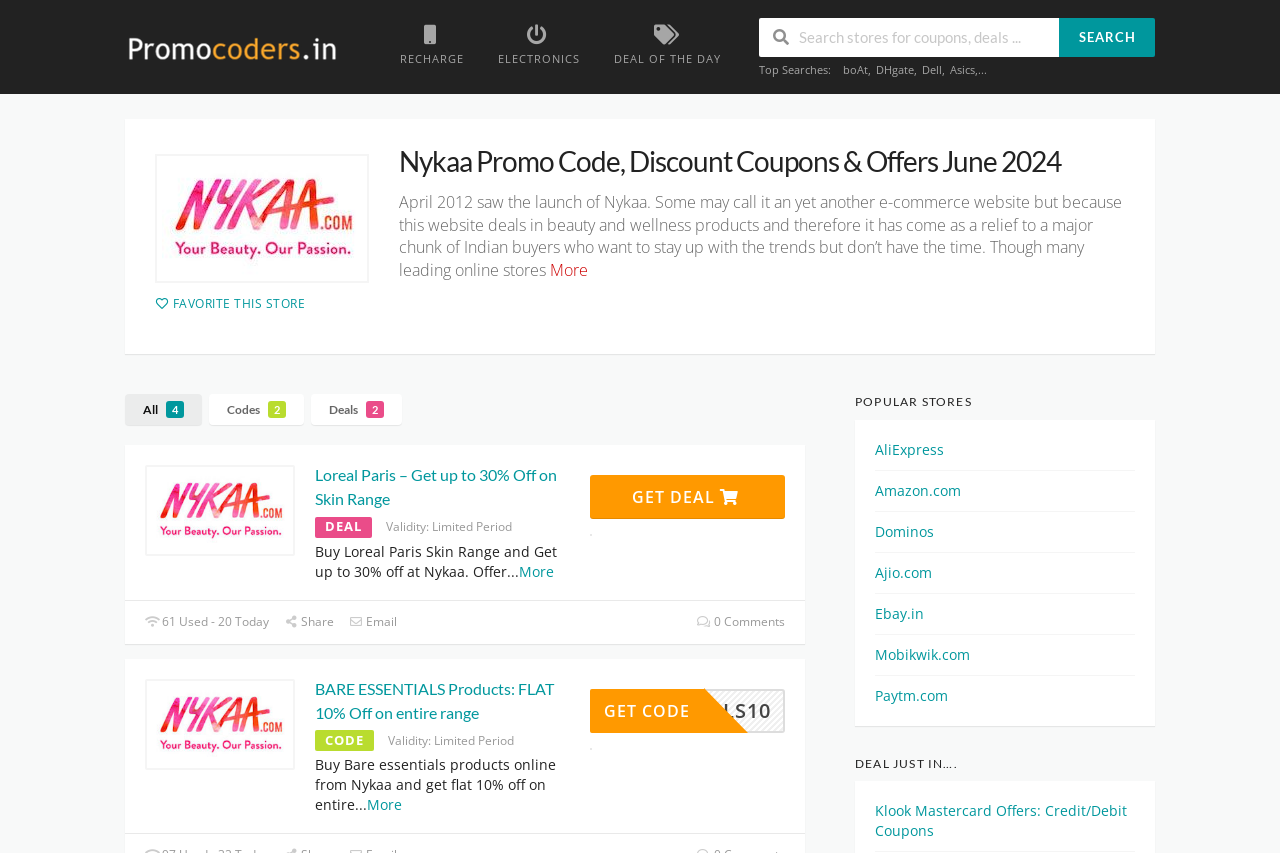Respond to the following query with just one word or a short phrase: 
What is the discount on Loreal Paris Skin Range?

Up to 30% Off